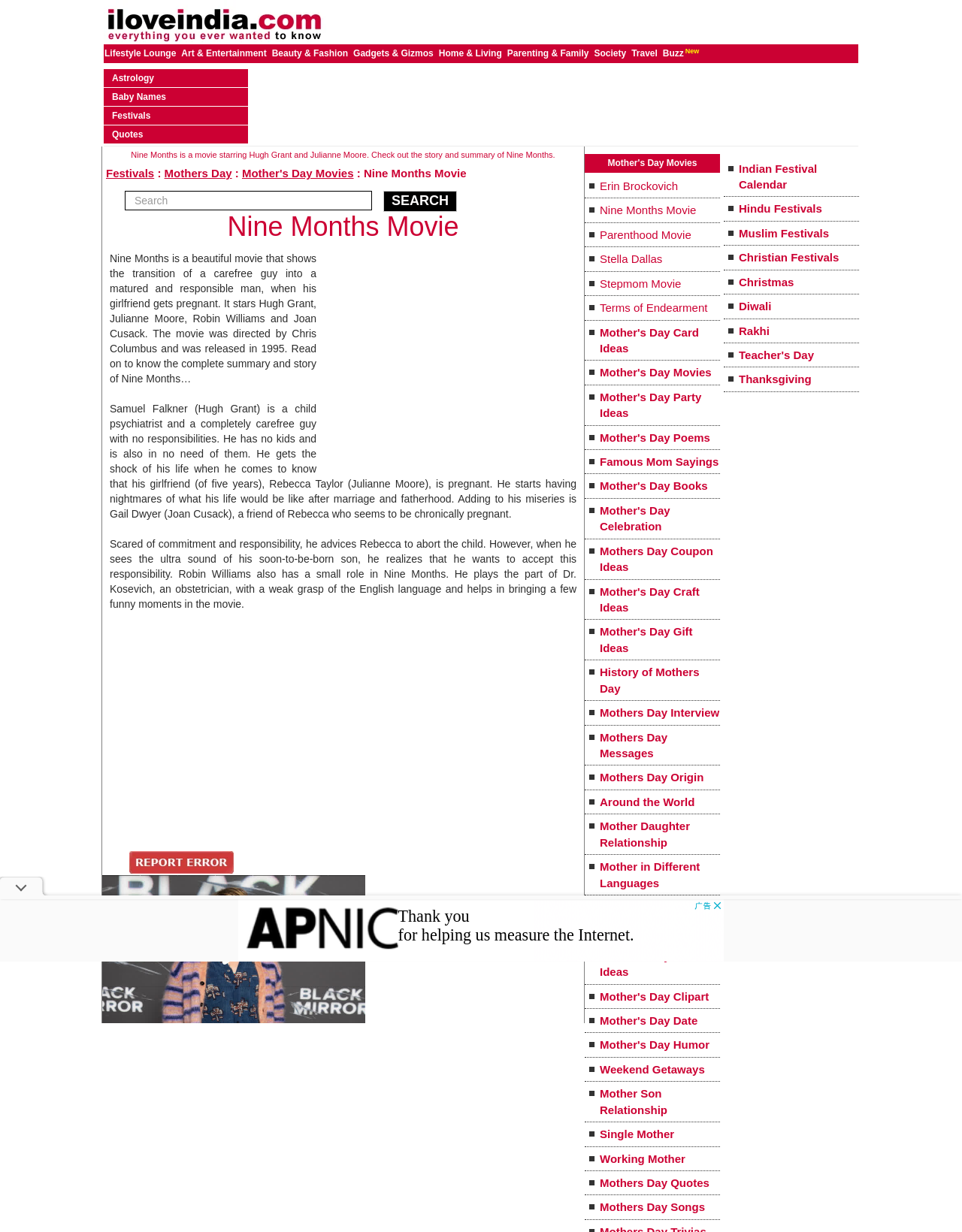Generate the text of the webpage's primary heading.

Nine Months Movie